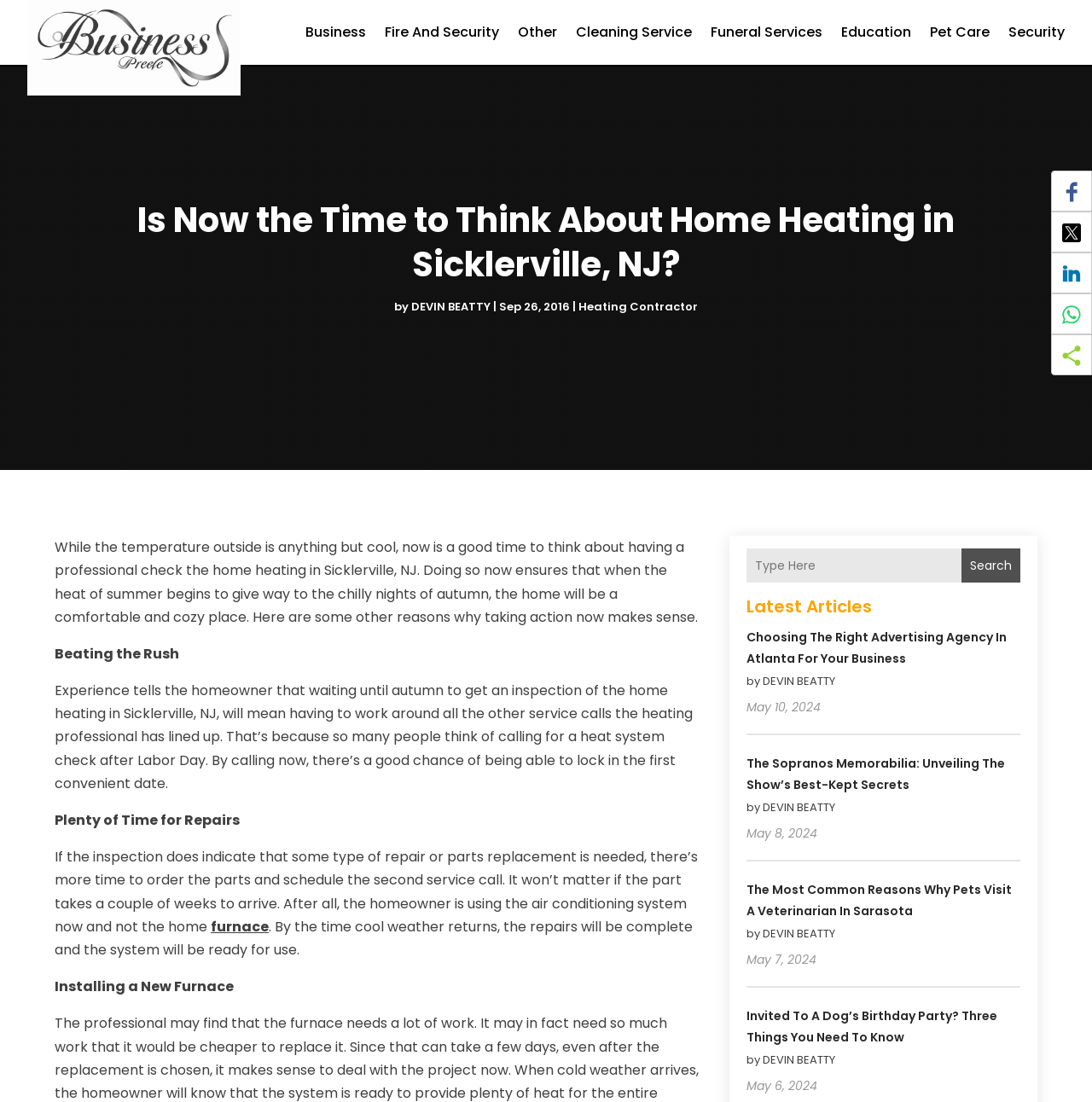Determine the bounding box coordinates of the clickable region to follow the instruction: "Check the home page of Business Spree".

[0.033, 0.008, 0.212, 0.079]